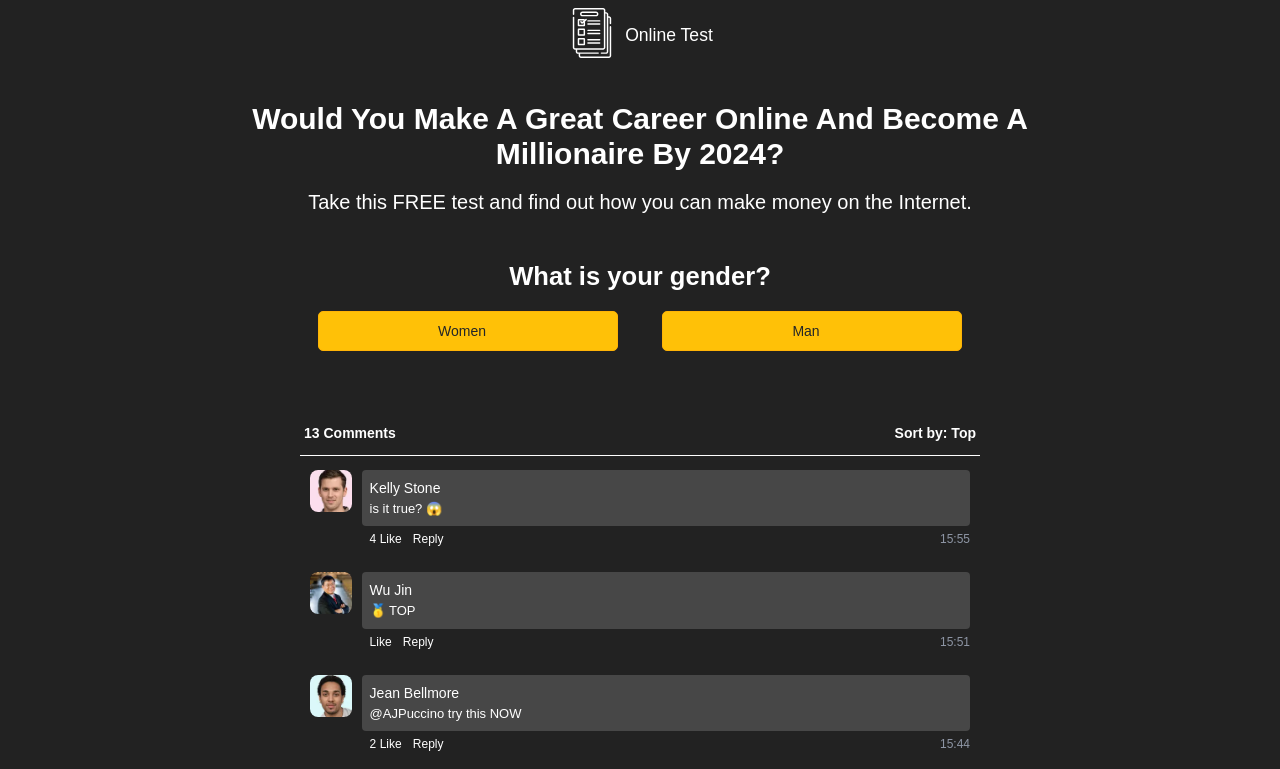Find the main header of the webpage and produce its text content.

Would You Make A Great Career Online And Become A Millionaire By 2024?